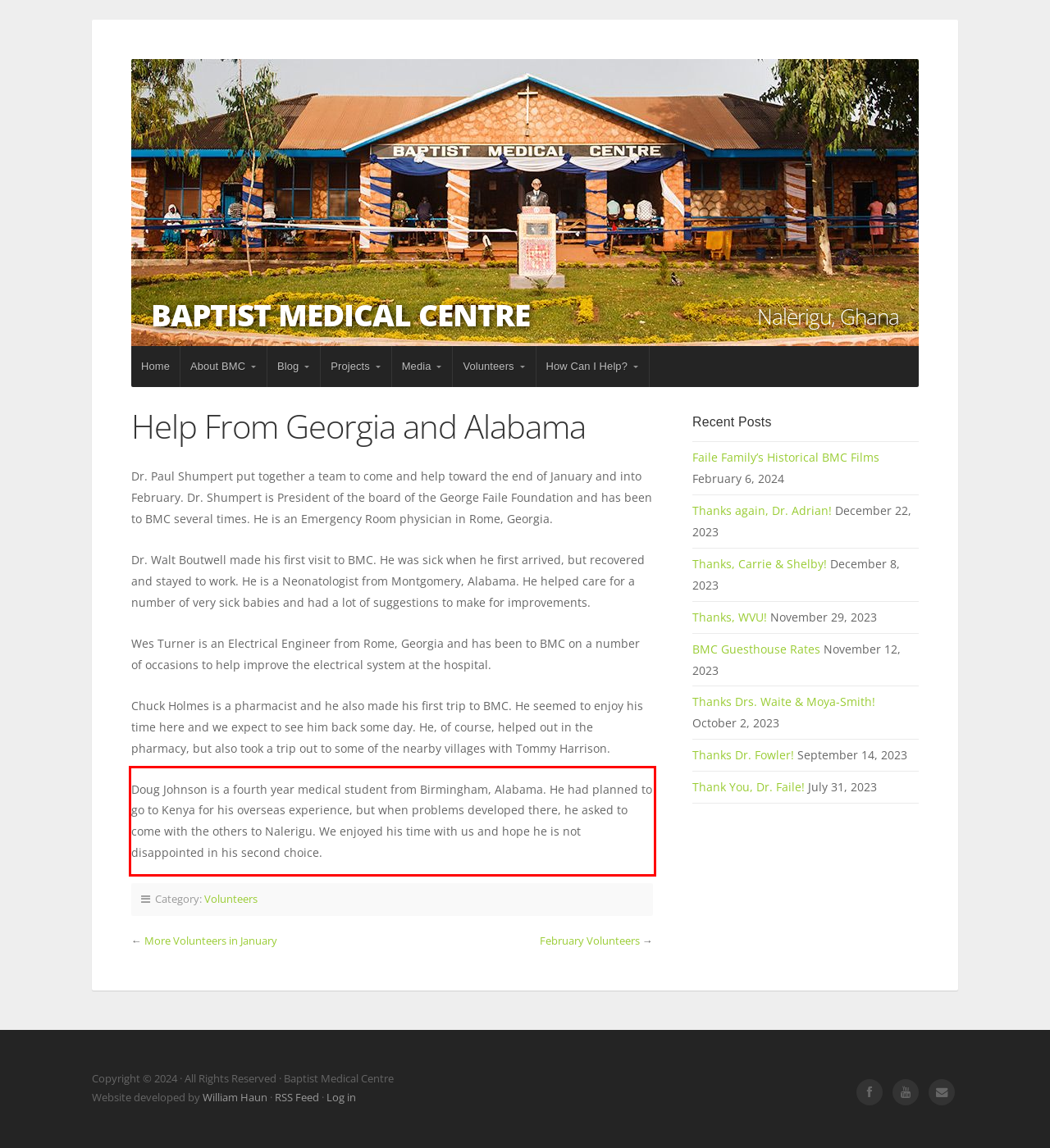Analyze the screenshot of a webpage where a red rectangle is bounding a UI element. Extract and generate the text content within this red bounding box.

Doug Johnson is a fourth year medical student from Birmingham, Alabama. He had planned to go to Kenya for his overseas experience, but when problems developed there, he asked to come with the others to Nalerigu. We enjoyed his time with us and hope he is not disappointed in his second choice.